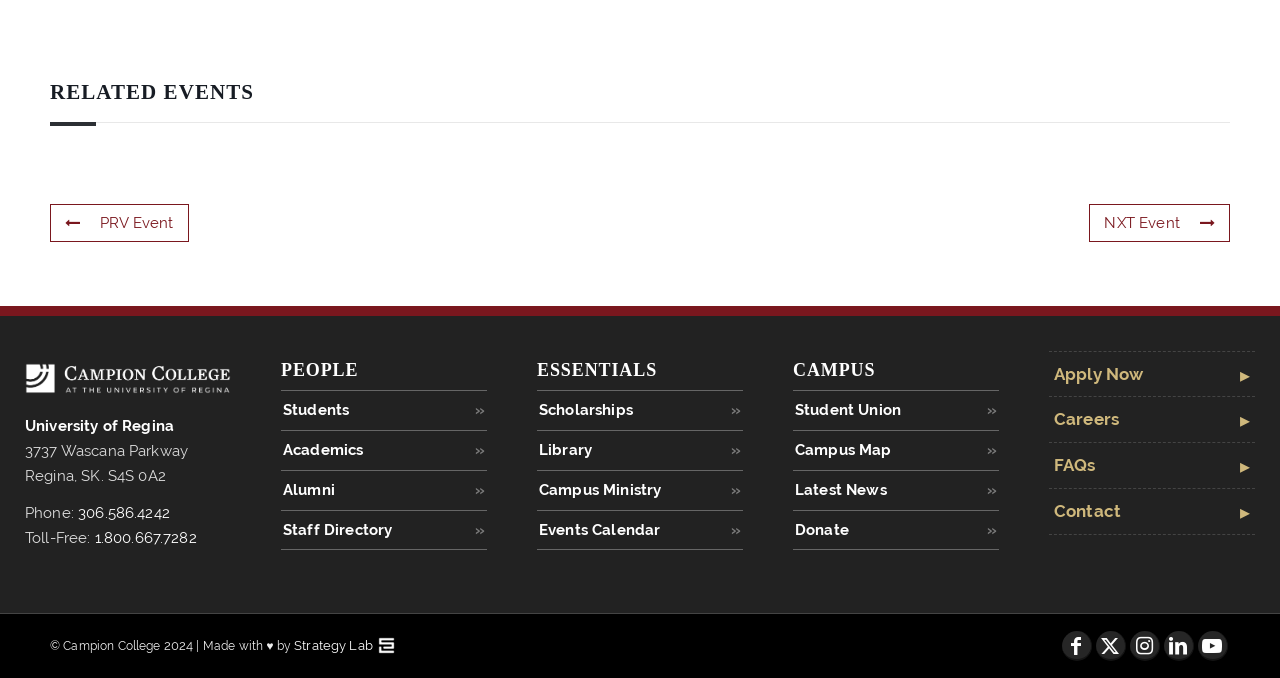Please specify the bounding box coordinates in the format (top-left x, top-left y, bottom-right x, bottom-right y), with values ranging from 0 to 1. Identify the bounding box for the UI component described as follows: University of Regina

[0.02, 0.616, 0.136, 0.642]